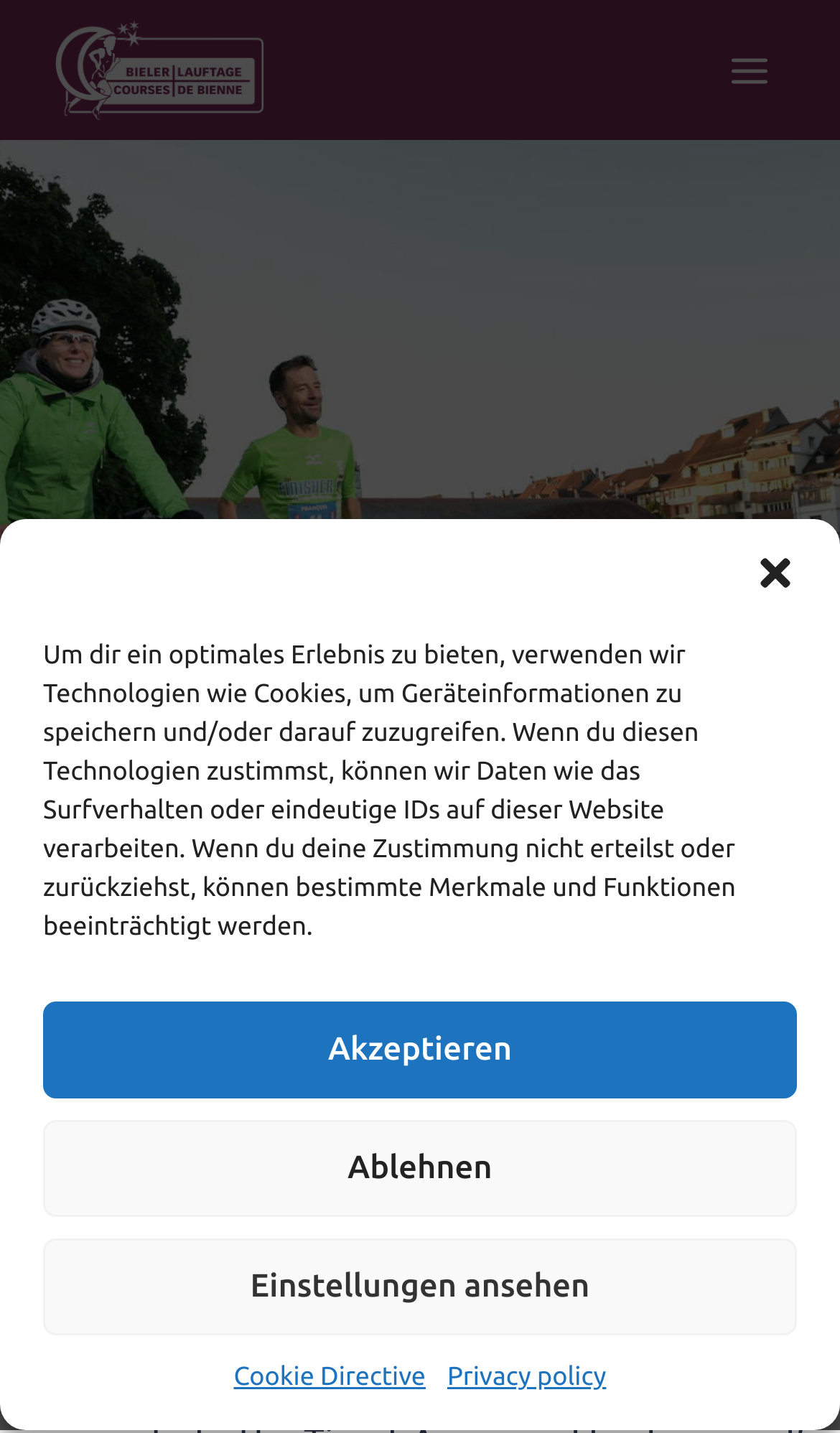Bounding box coordinates should be in the format (top-left x, top-left y, bottom-right x, bottom-right y) and all values should be floating point numbers between 0 and 1. Determine the bounding box coordinate for the UI element described as: Toggle Menu

[0.844, 0.025, 0.938, 0.072]